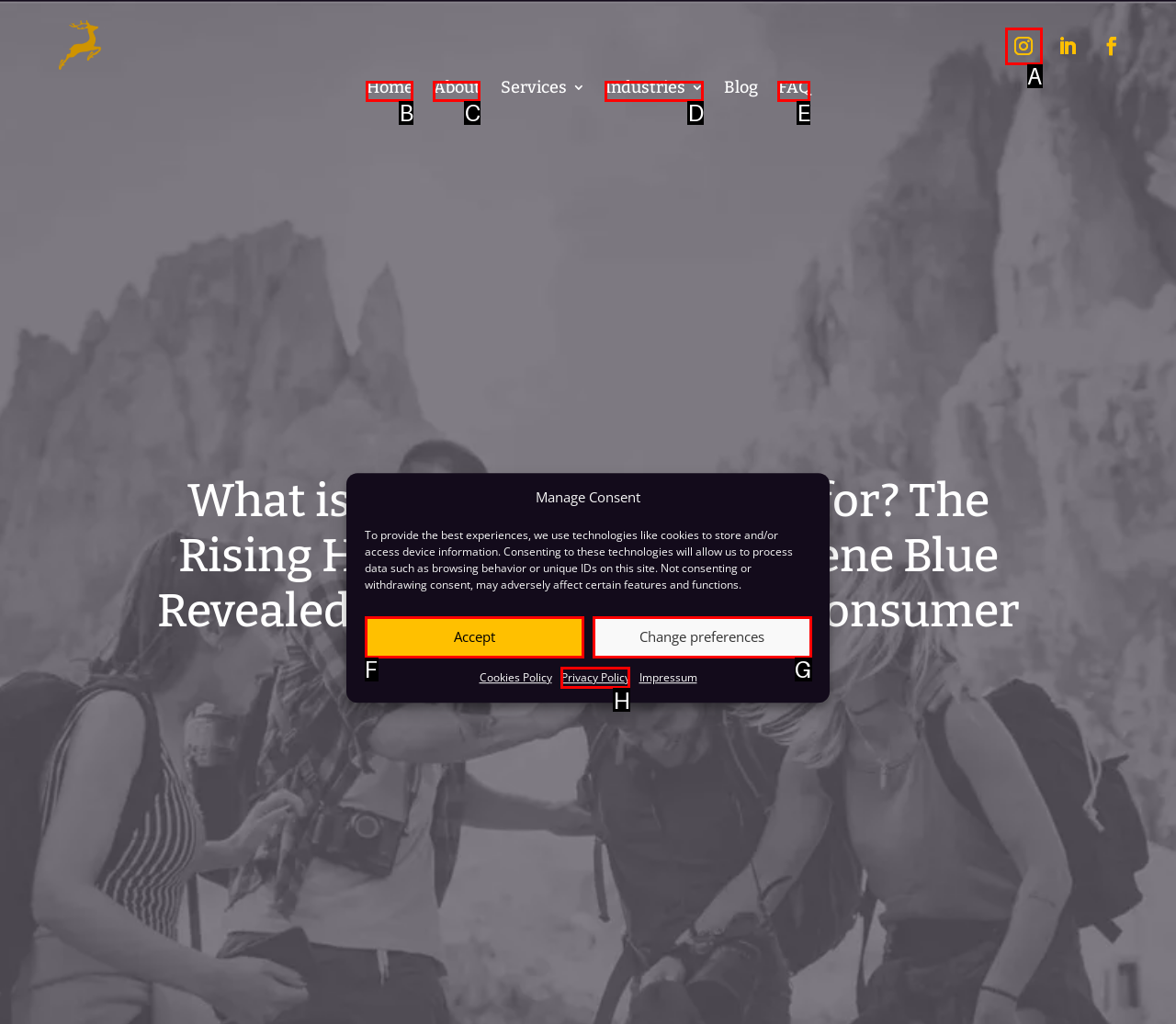For the instruction: View the ABOUT US page, which HTML element should be clicked?
Respond with the letter of the appropriate option from the choices given.

None